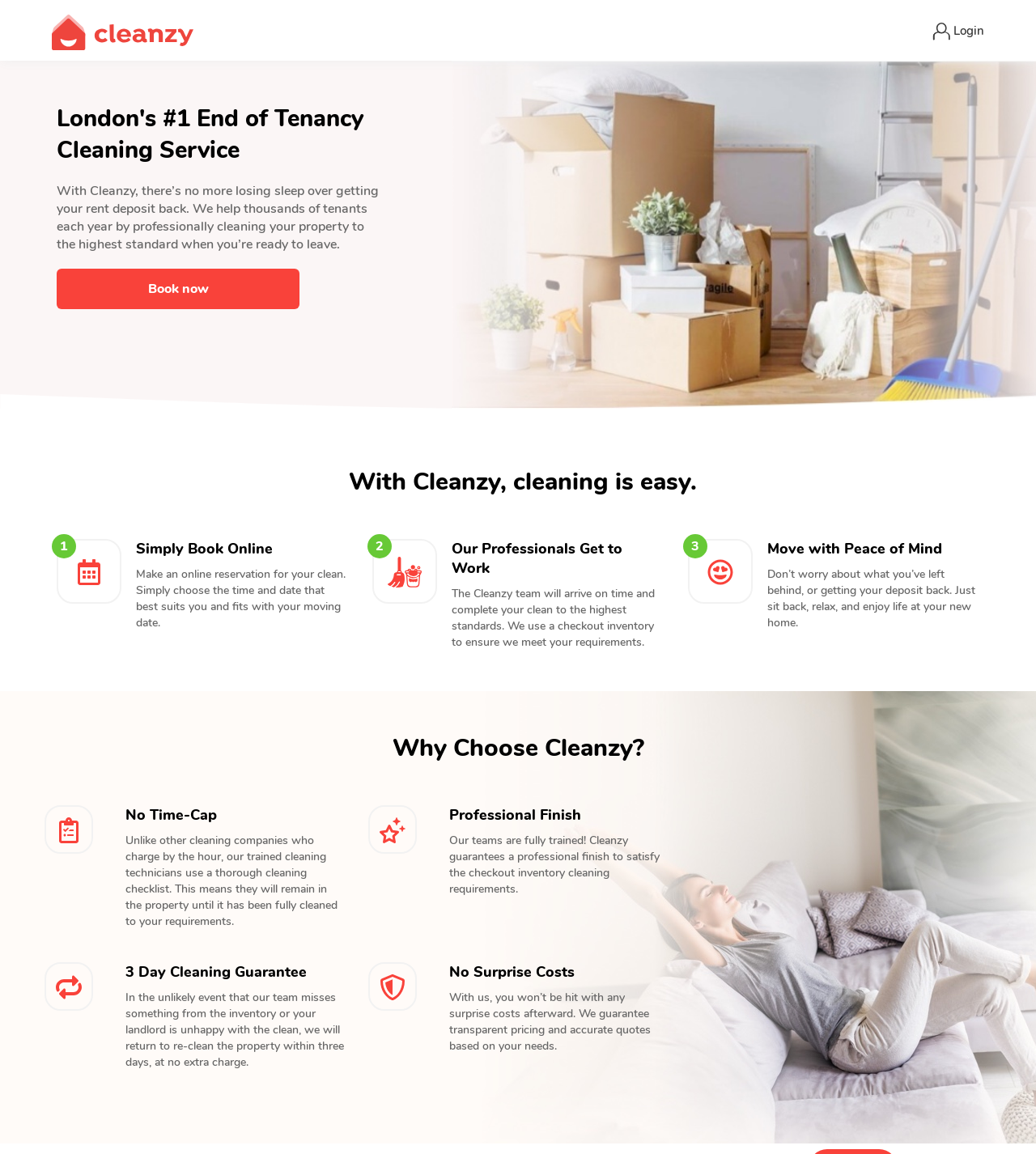Based on the image, provide a detailed response to the question:
What is the tone of the webpage?

The webpage content, including the headings, text, and guarantee, convey a professional and reassuring tone, aiming to make tenants feel confident and secure in using Cleanzy's end of tenancy cleaning services.